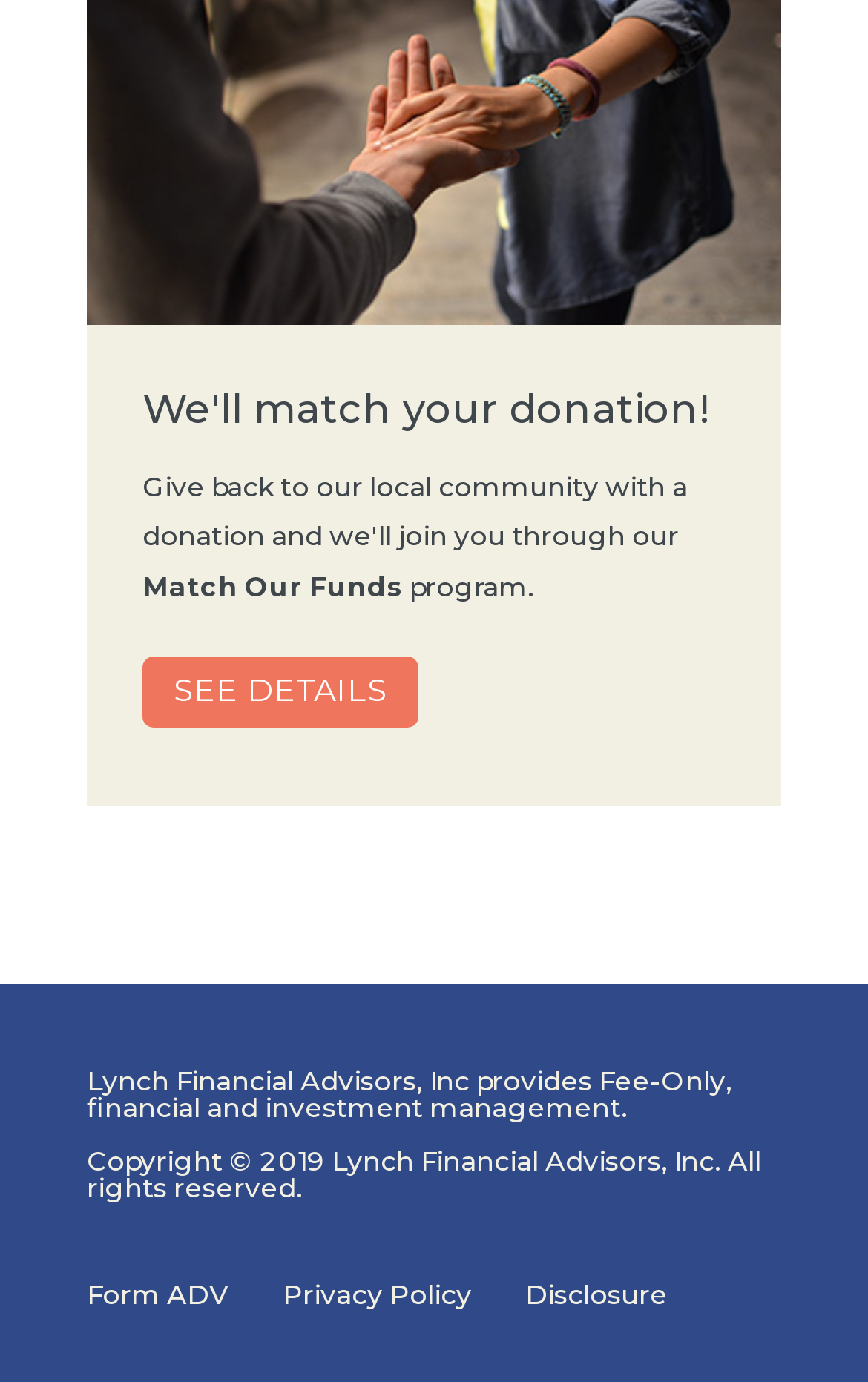What is the year of copyright?
Look at the image and answer with only one word or phrase.

2019